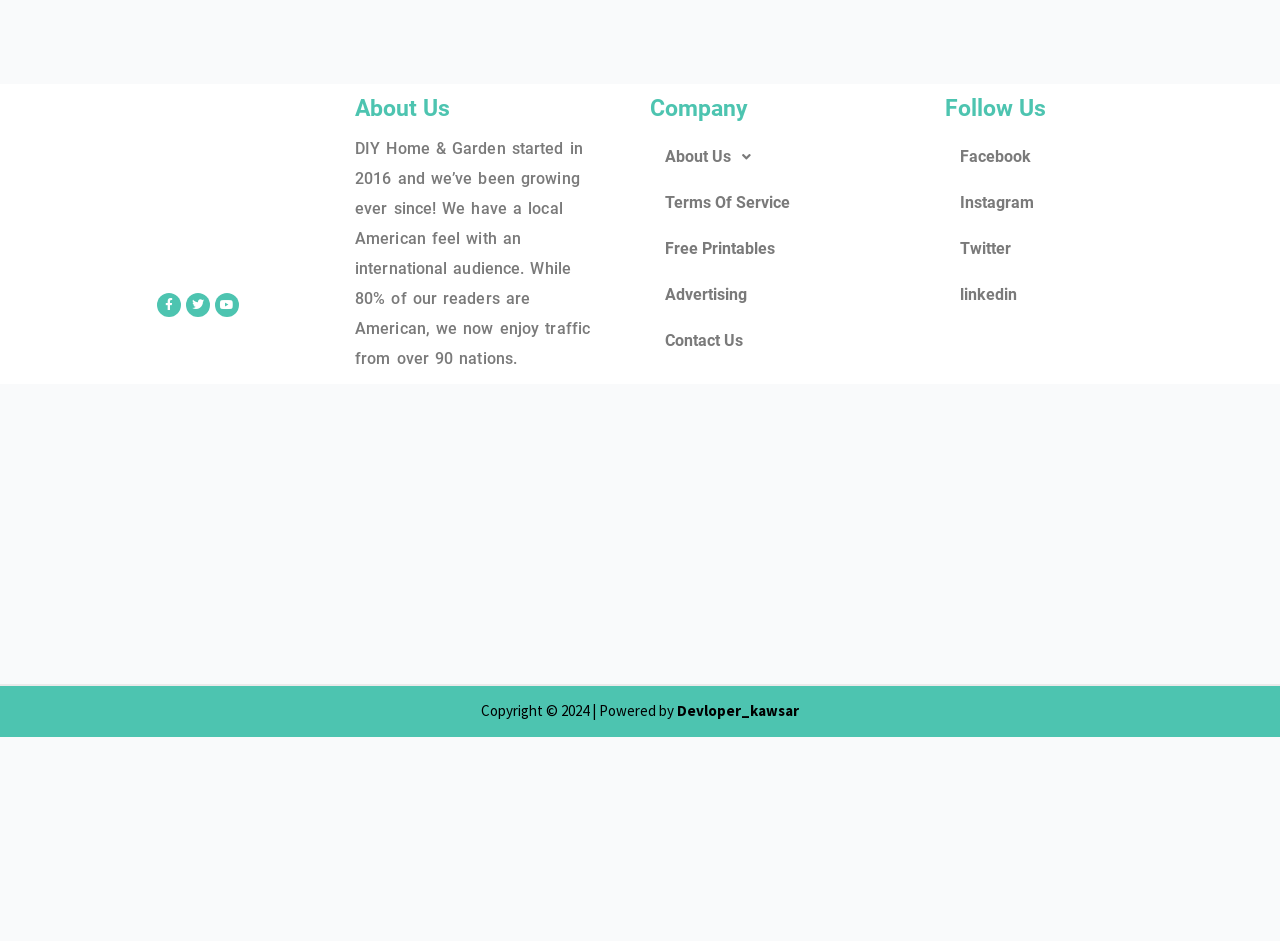Find the bounding box of the element with the following description: "Free Printables". The coordinates must be four float numbers between 0 and 1, formatted as [left, top, right, bottom].

[0.508, 0.24, 0.723, 0.289]